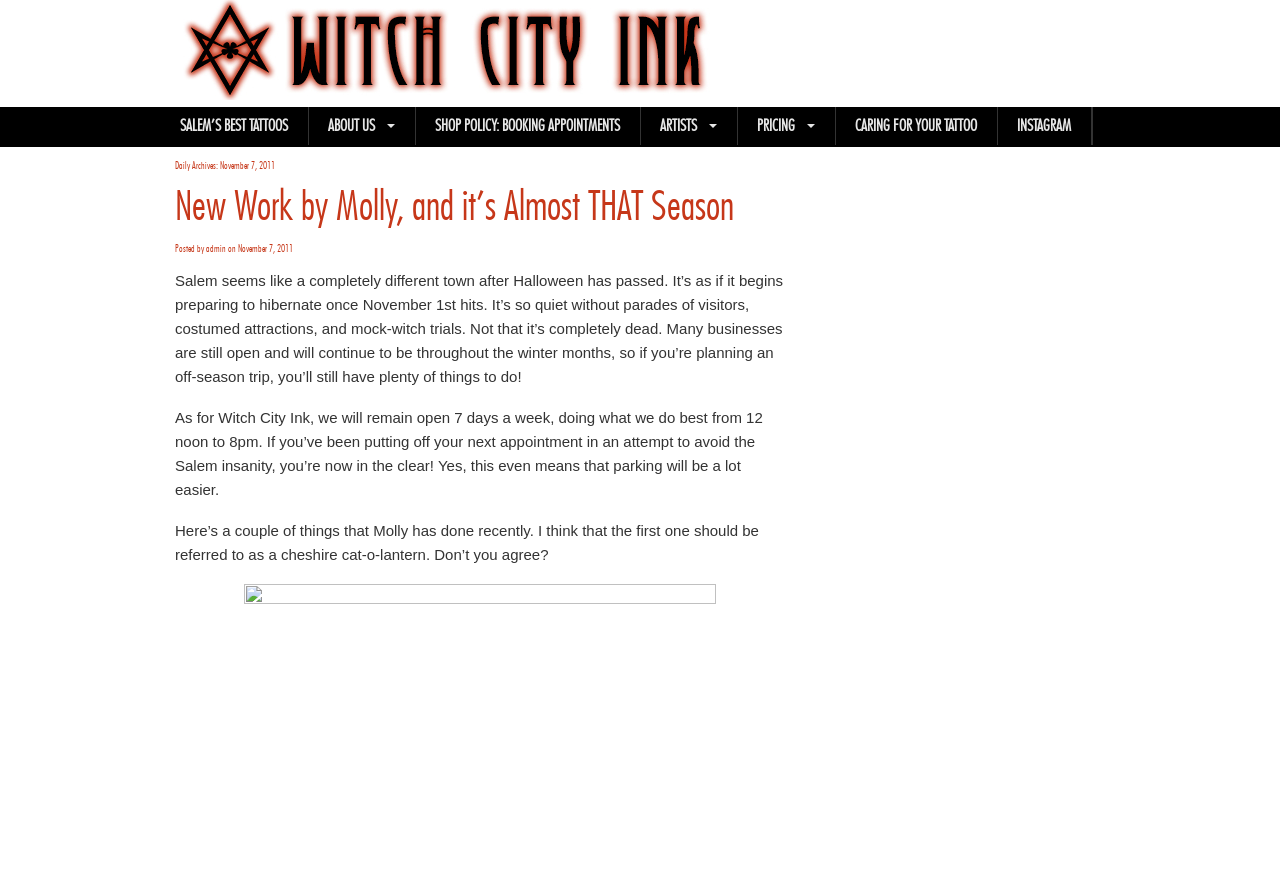Could you locate the bounding box coordinates for the section that should be clicked to accomplish this task: "View the SHOP POLICY: BOOKING APPOINTMENTS page".

[0.324, 0.123, 0.5, 0.166]